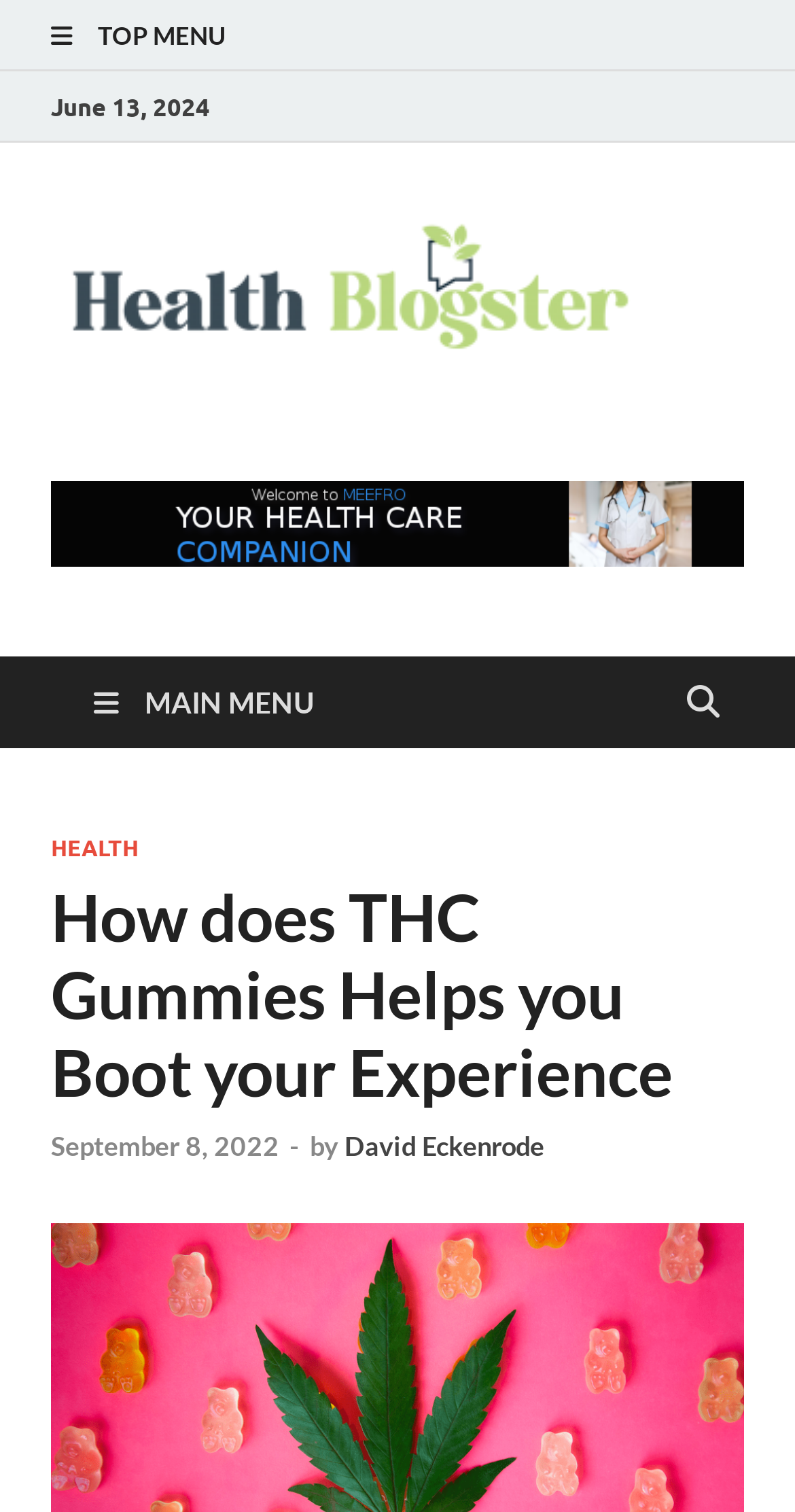Please give a concise answer to this question using a single word or phrase: 
What is the category of the blog post?

HEALTH